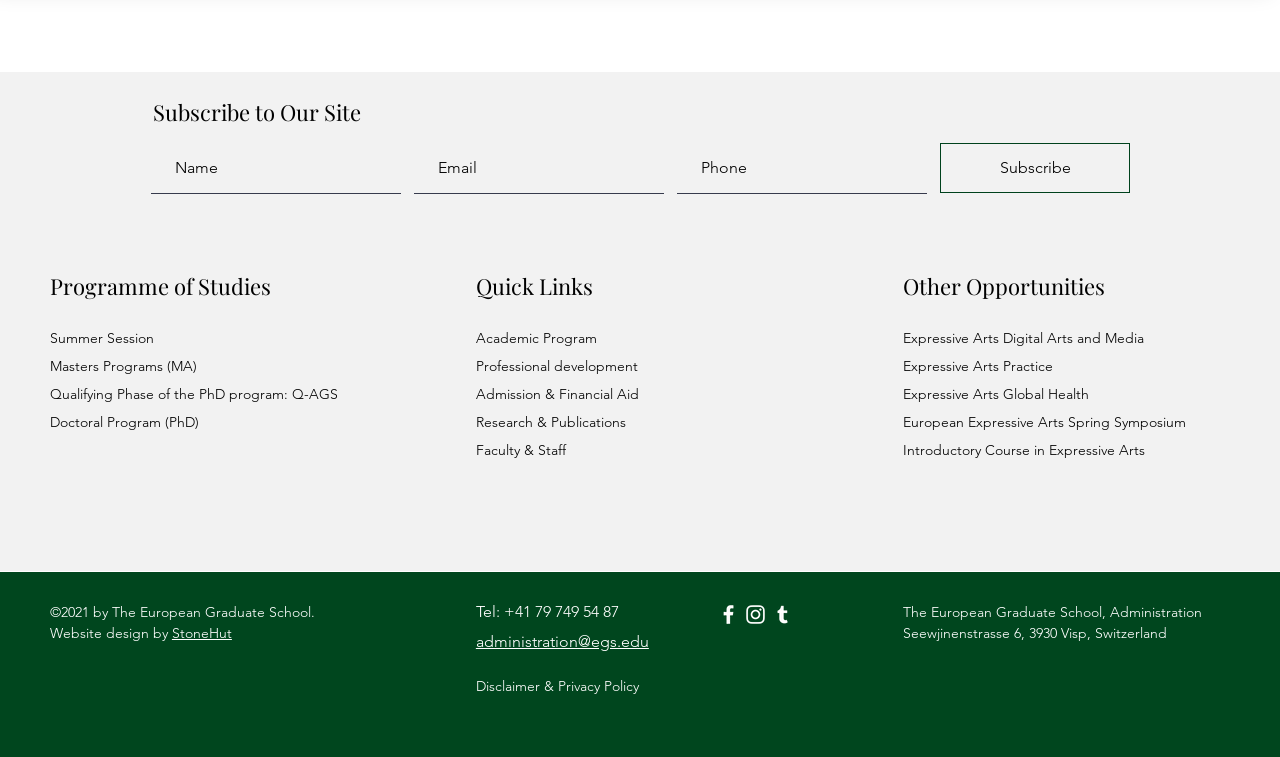Use a single word or phrase to respond to the question:
What social media platforms does the European Graduate School have?

Facebook, Instagram, Tumblr